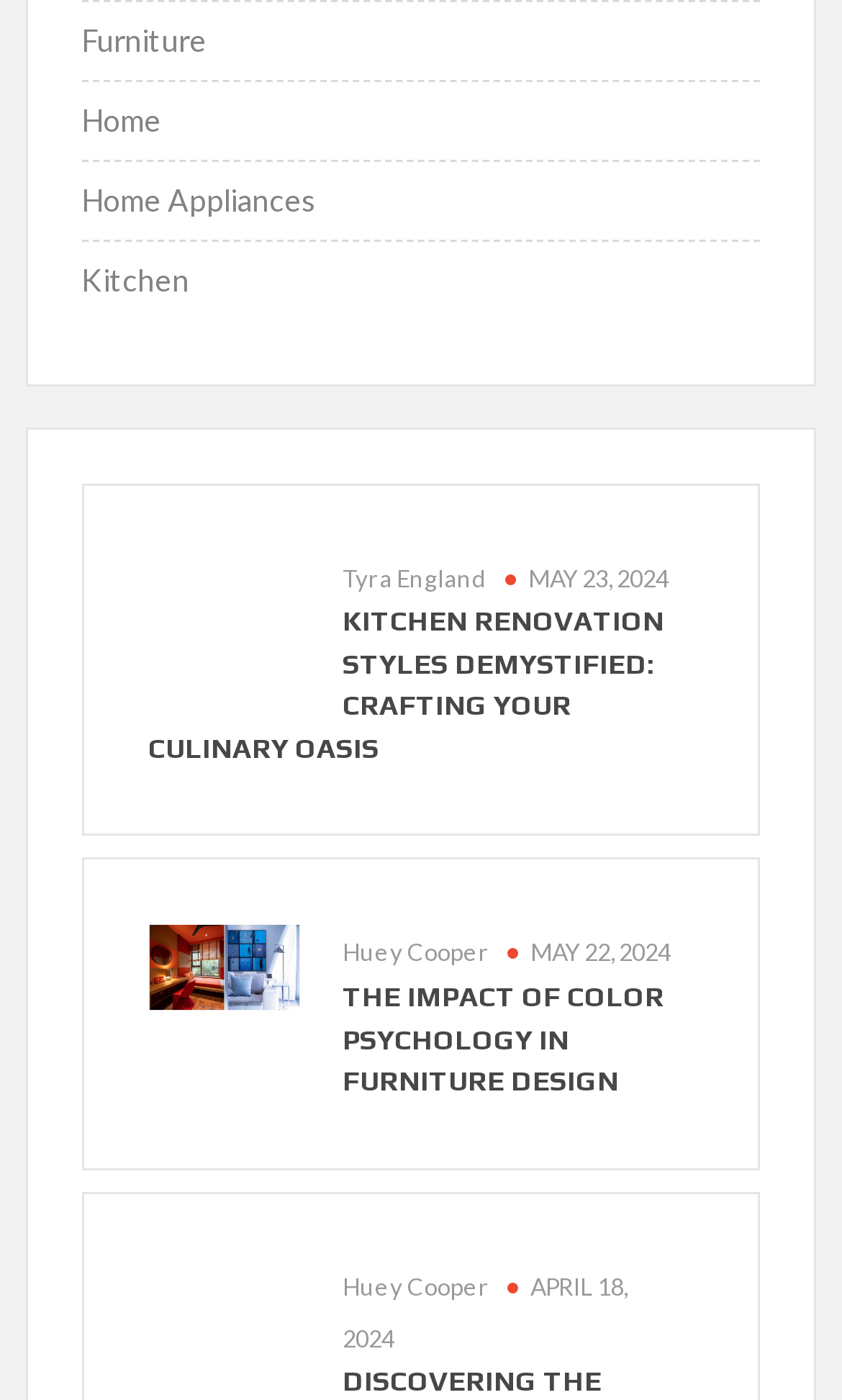What is the topic of the article 'The Impact of Color Psychology in Furniture Design'?
Provide a comprehensive and detailed answer to the question.

The heading 'THE IMPACT OF COLOR PSYCHOLOGY IN FURNITURE DESIGN' suggests that the article is about the impact of color psychology on furniture design, which is a specific topic within the broader category of furniture design.